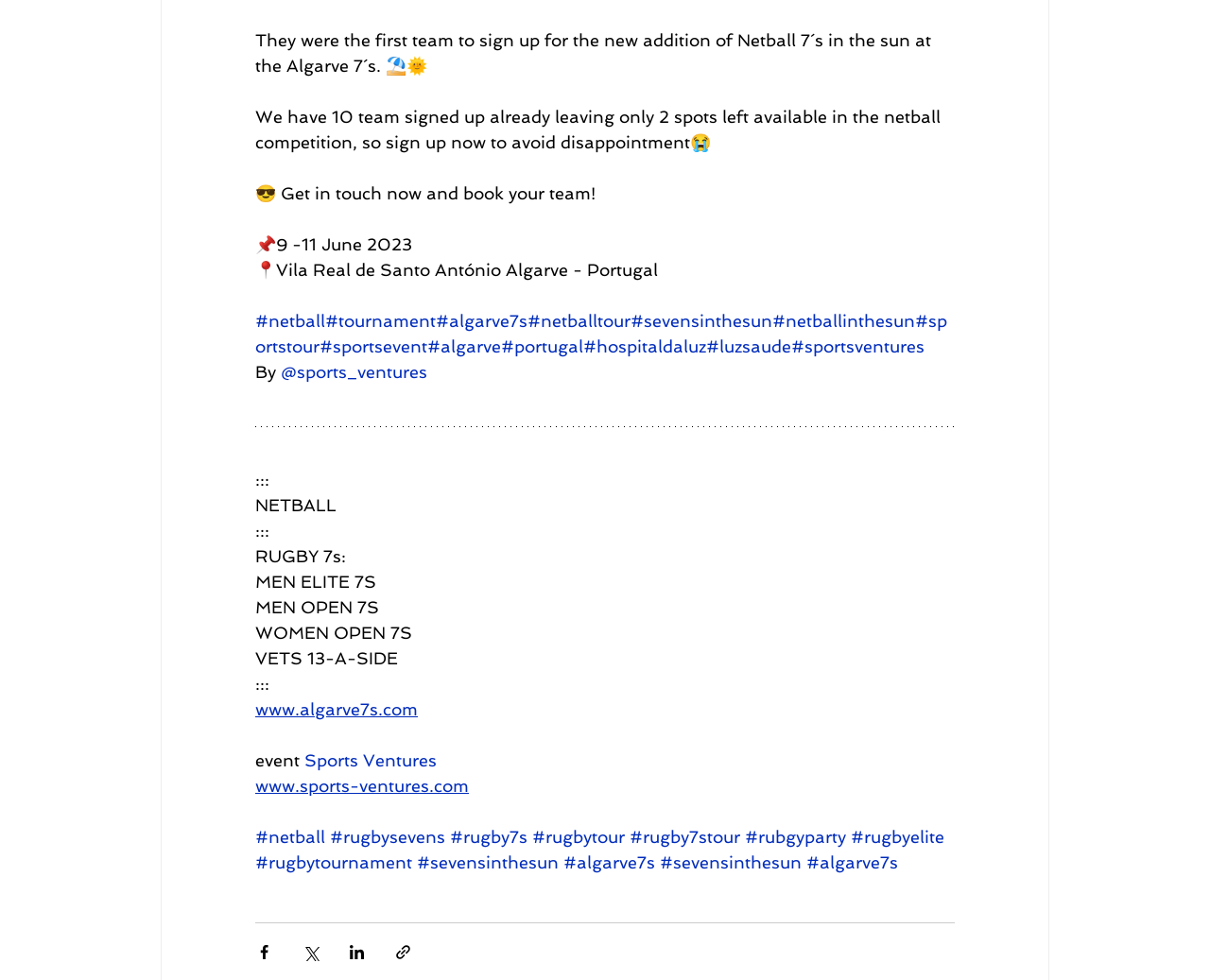Give a concise answer using one word or a phrase to the following question:
What is the name of the organization hosting the sports event?

Sports Ventures